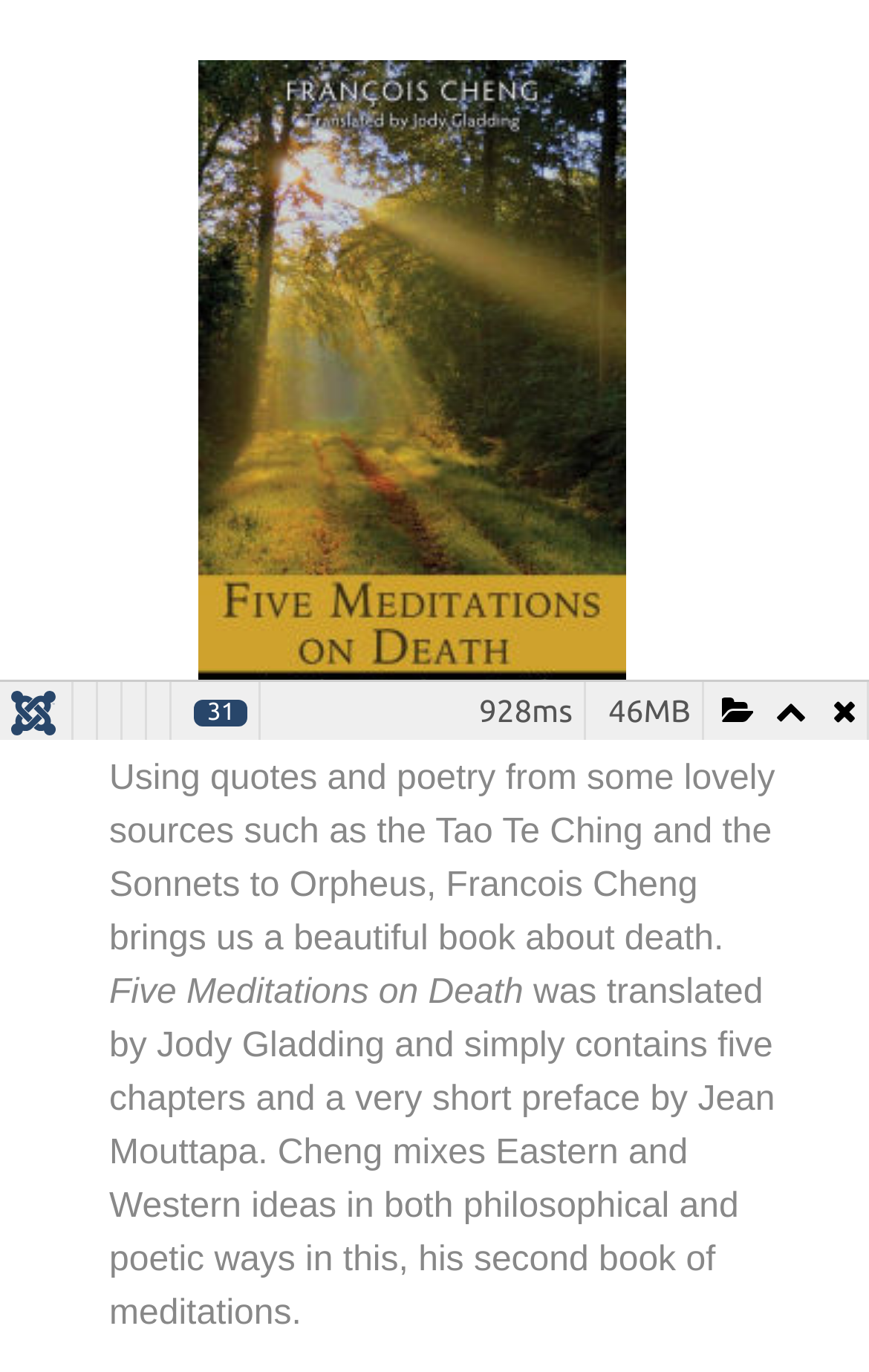Provide the bounding box coordinates of the HTML element this sentence describes: "Profile".

[0.169, 0.496, 0.197, 0.539]